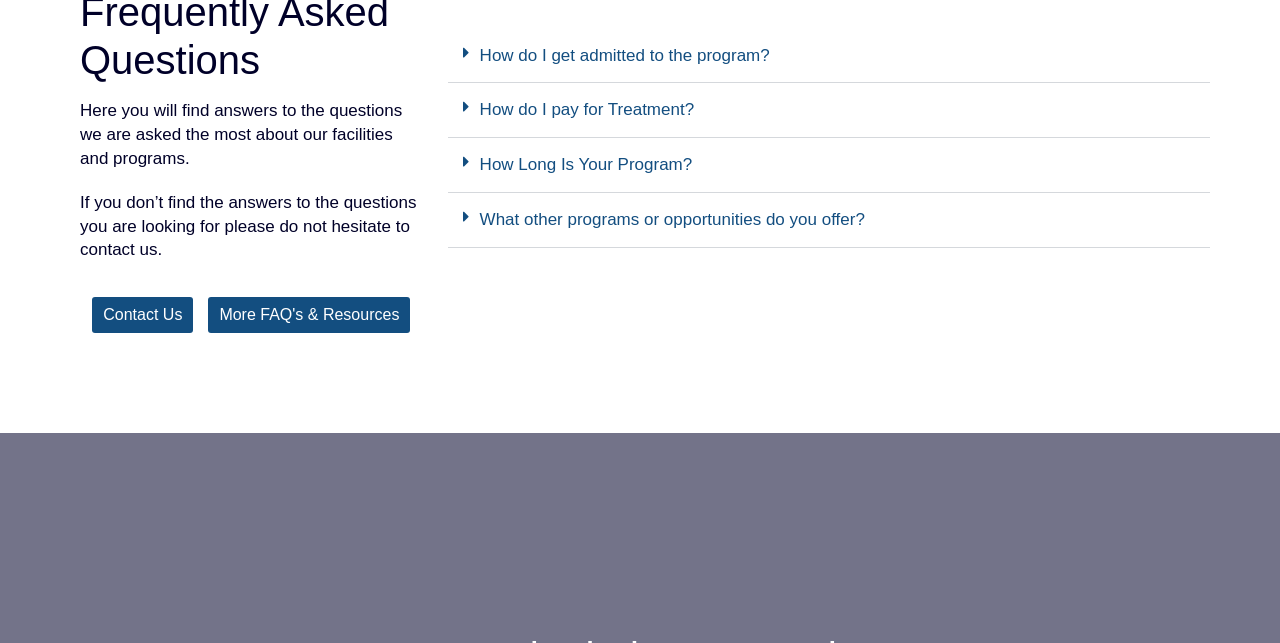Answer the question in one word or a short phrase:
What is the alternative to finding answers on this page?

More FAQ's & Resources